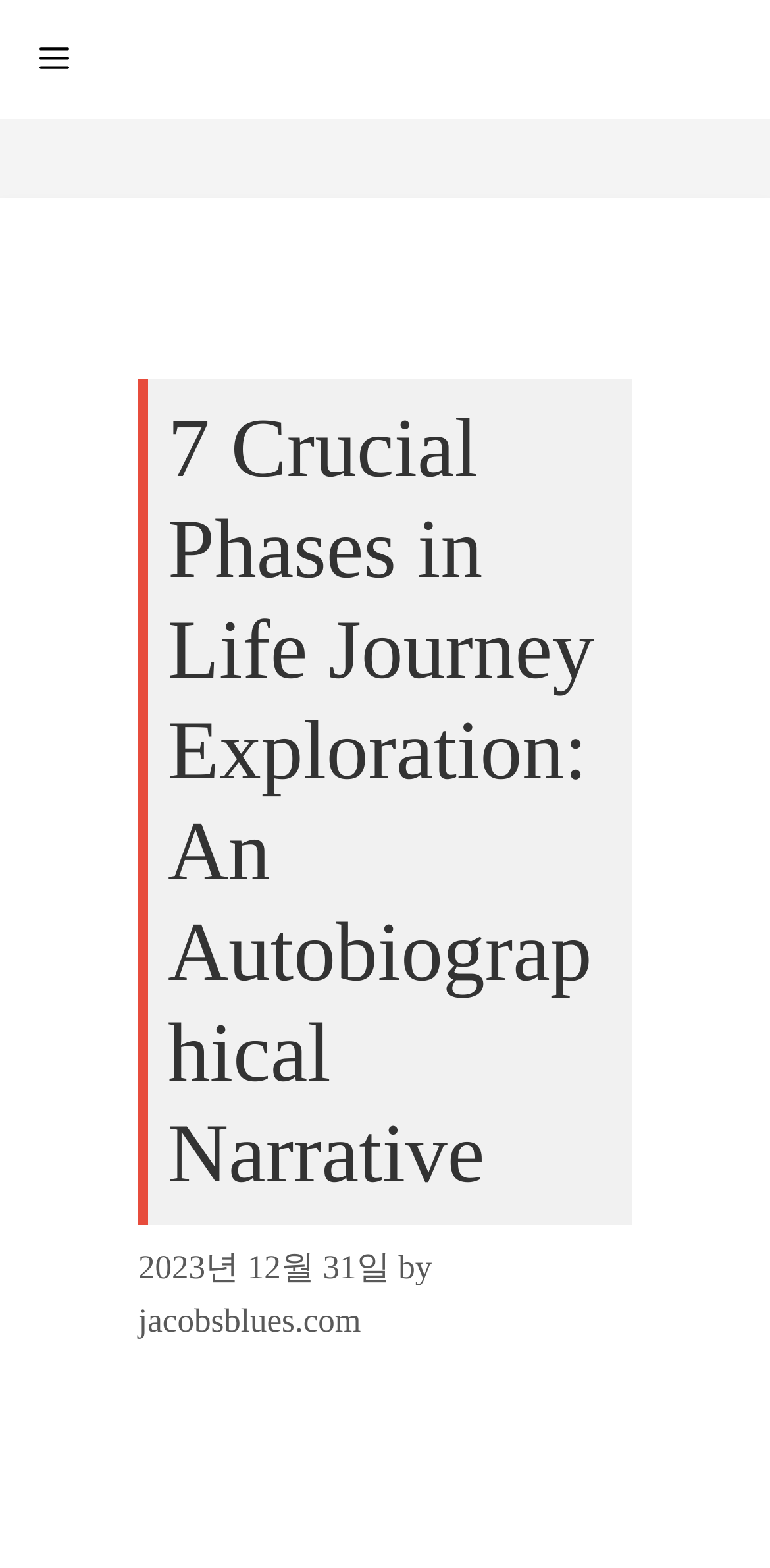Locate the bounding box of the UI element described in the following text: "Menu".

[0.0, 0.0, 0.141, 0.076]